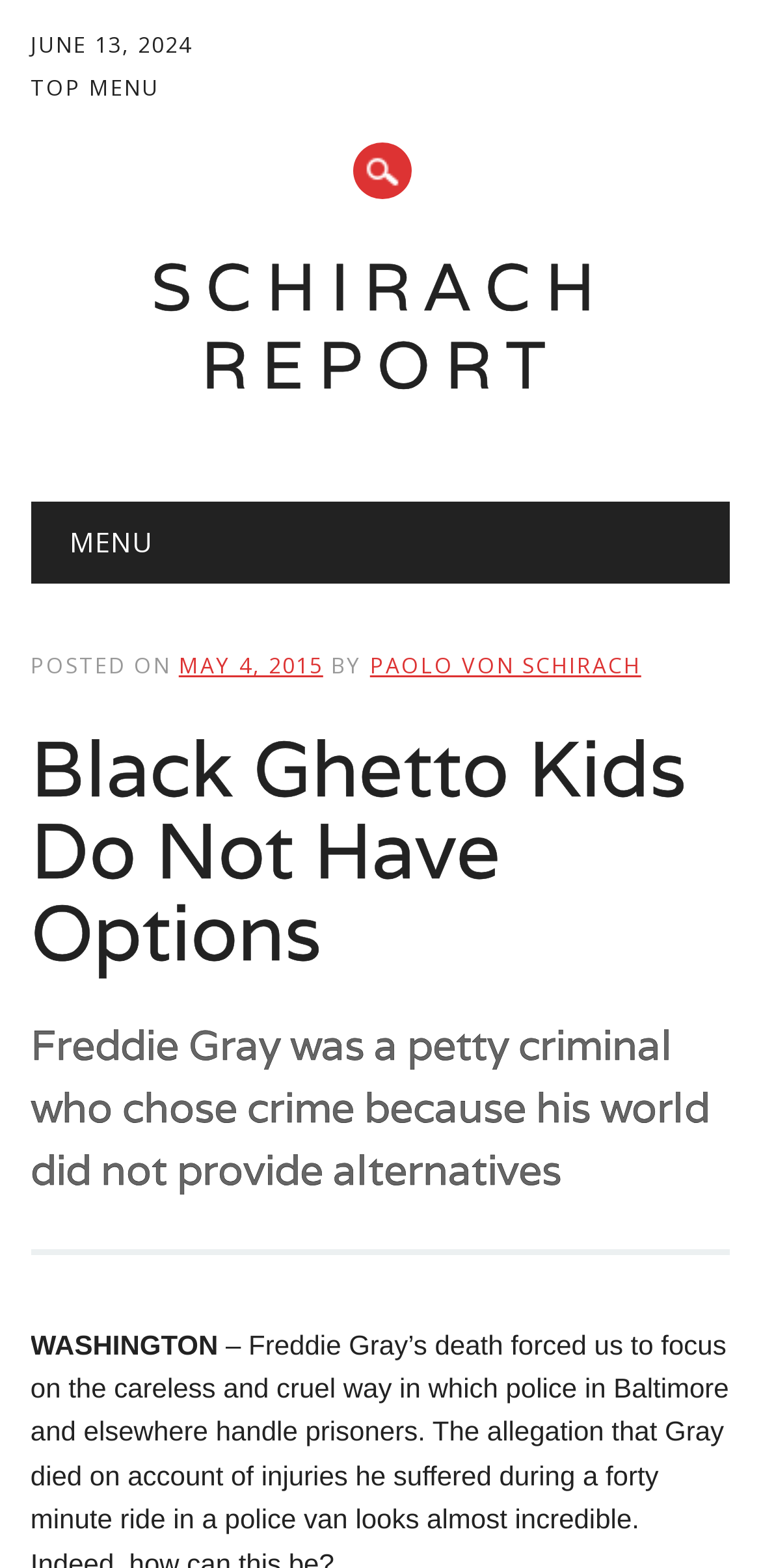Using the format (top-left x, top-left y, bottom-right x, bottom-right y), provide the bounding box coordinates for the described UI element. All values should be floating point numbers between 0 and 1: Schirach Report

[0.199, 0.154, 0.801, 0.26]